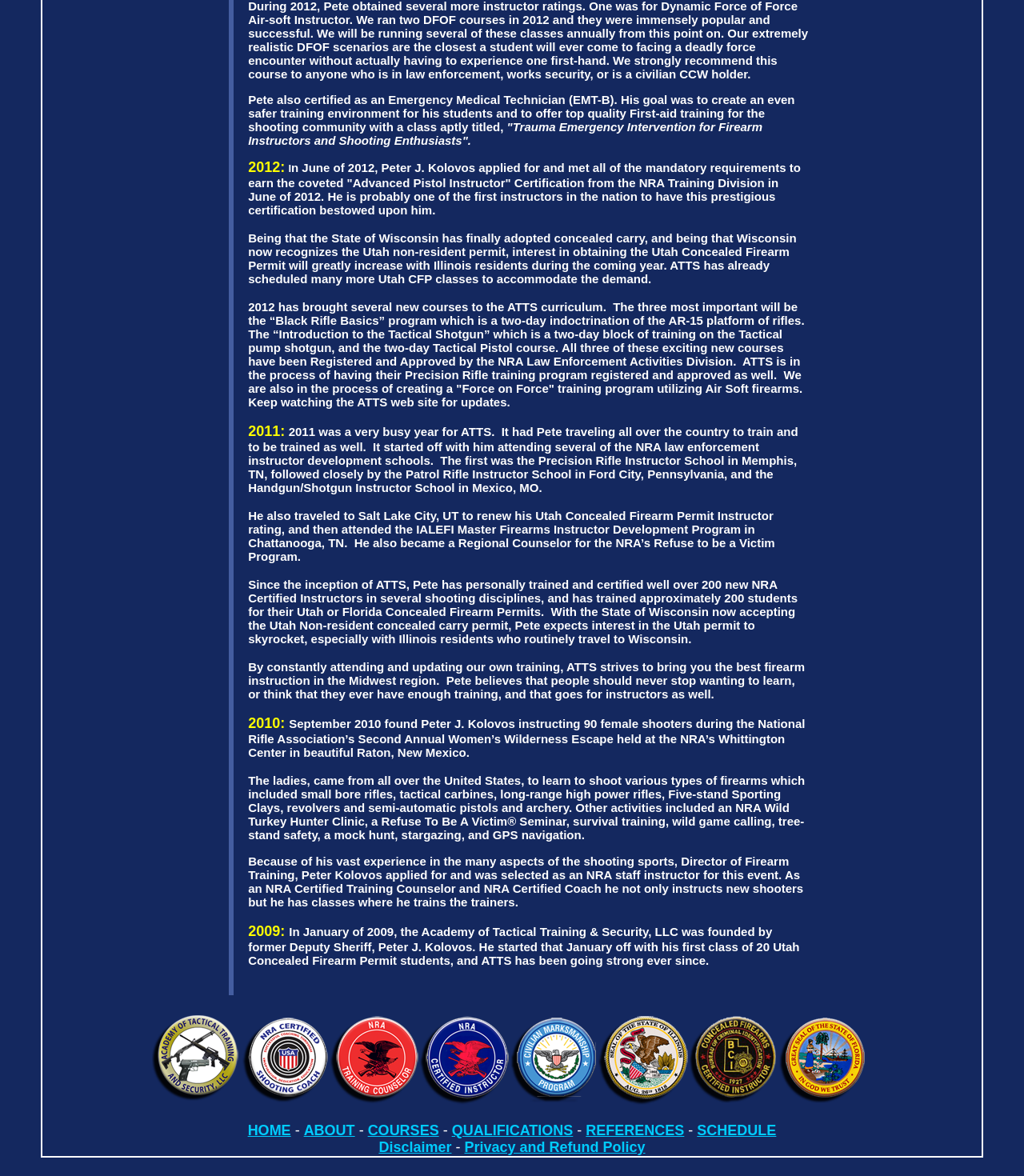Given the content of the image, can you provide a detailed answer to the question?
What is the type of rifle mentioned in the text 'the “Black Rifle Basics” program which is a two-day indoctrination of the AR-15 platform of rifles'?

The answer can be found in the text 'the “Black Rifle Basics” program which is a two-day indoctrination of the AR-15 platform of rifles' which explicitly mentions the type of rifle.